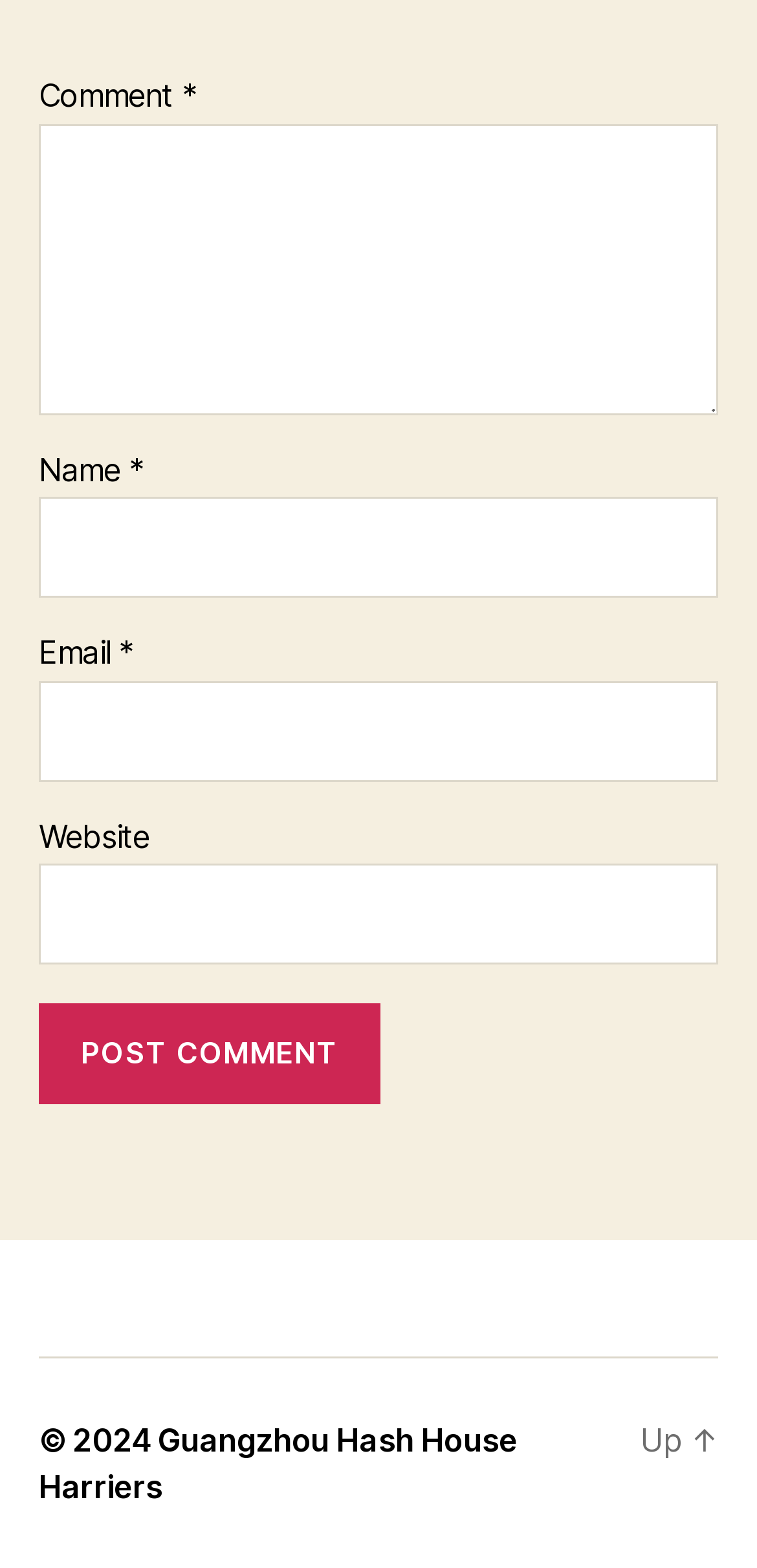Determine the bounding box for the HTML element described here: "parent_node: Email * aria-describedby="email-notes" name="email"". The coordinates should be given as [left, top, right, bottom] with each number being a float between 0 and 1.

[0.051, 0.434, 0.949, 0.498]